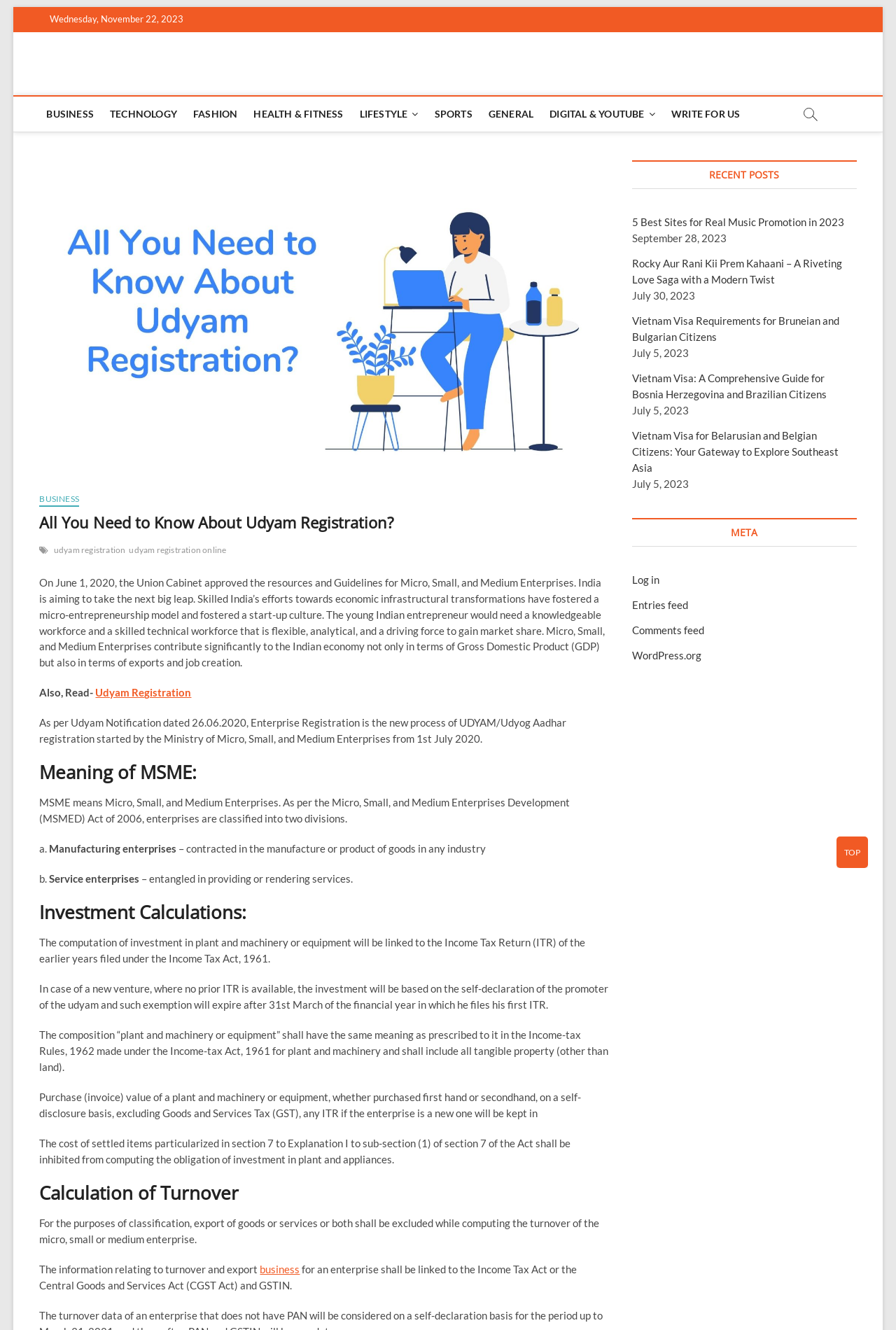What is the basis of investment calculation in plant and machinery?
Look at the webpage screenshot and answer the question with a detailed explanation.

According to the webpage, the computation of investment in plant and machinery or equipment will be linked to the Income Tax Return (ITR) of the earlier years filed under the Income Tax Act, 1961.